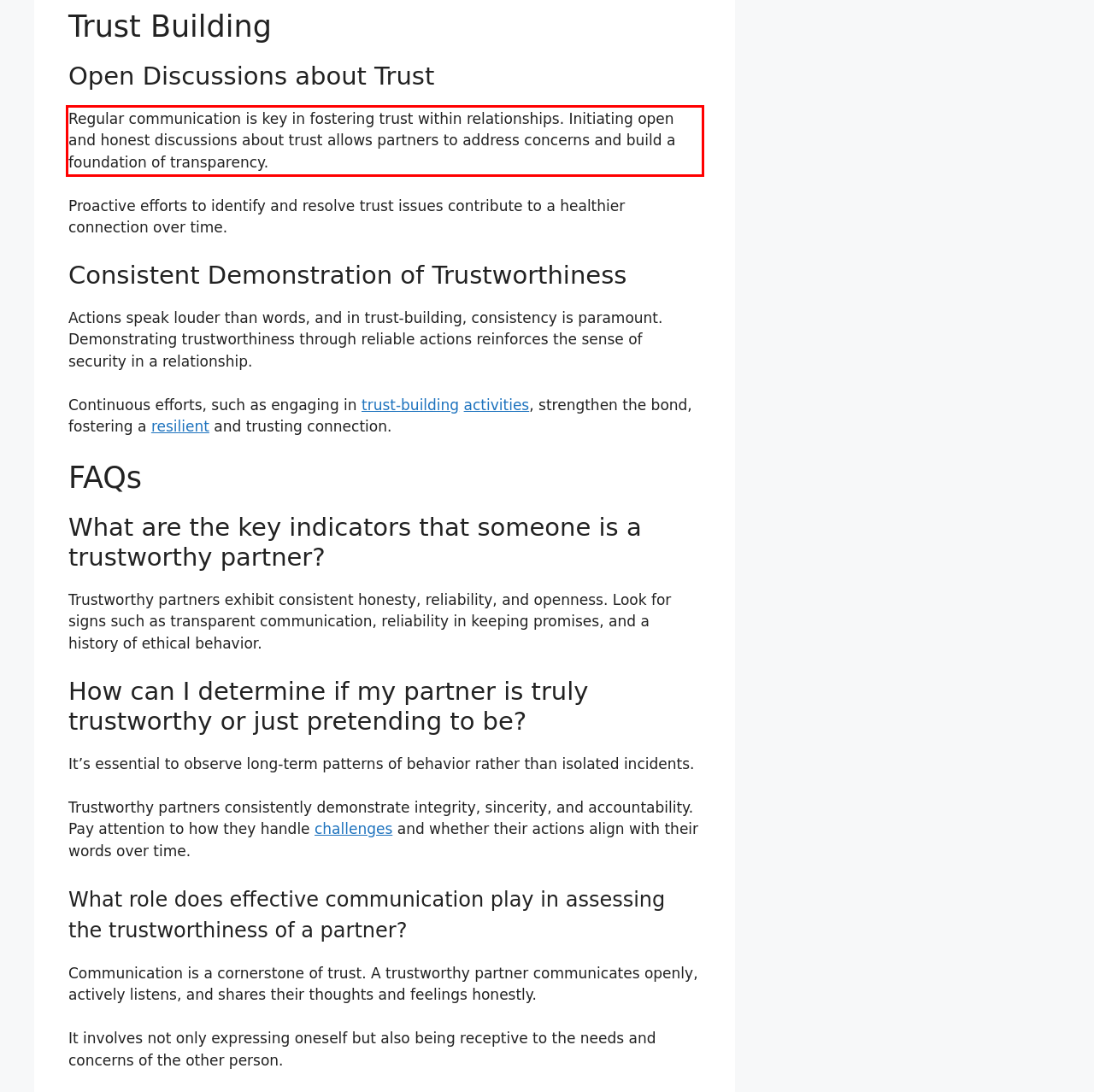You have a screenshot of a webpage with a UI element highlighted by a red bounding box. Use OCR to obtain the text within this highlighted area.

Regular communication is key in fostering trust within relationships. Initiating open and honest discussions about trust allows partners to address concerns and build a foundation of transparency.